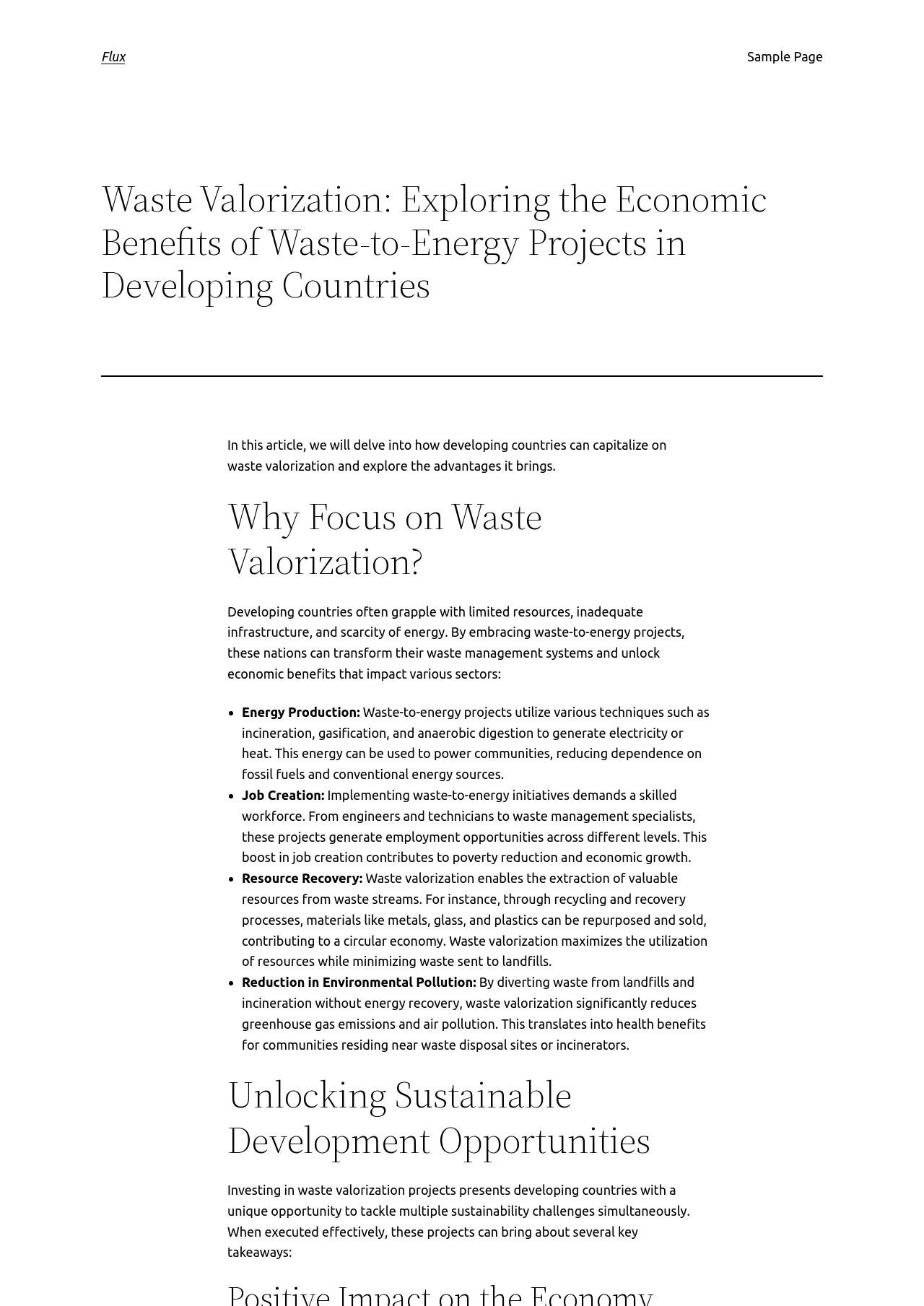What is the purpose of waste valorization?
Look at the image and answer the question using a single word or phrase.

To unlock sustainable development opportunities